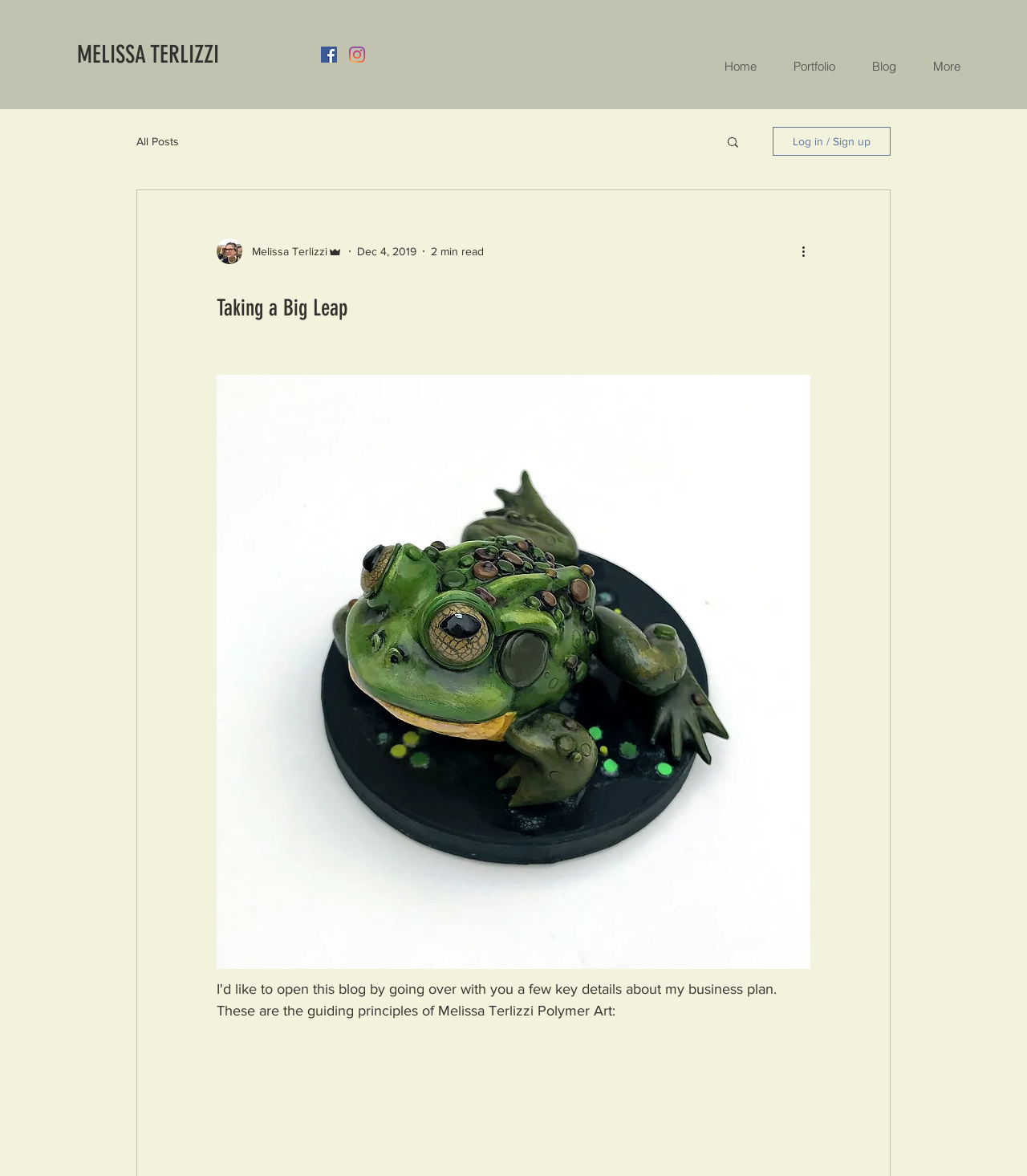Please answer the following question using a single word or phrase: 
What is the category of the current page?

Blog